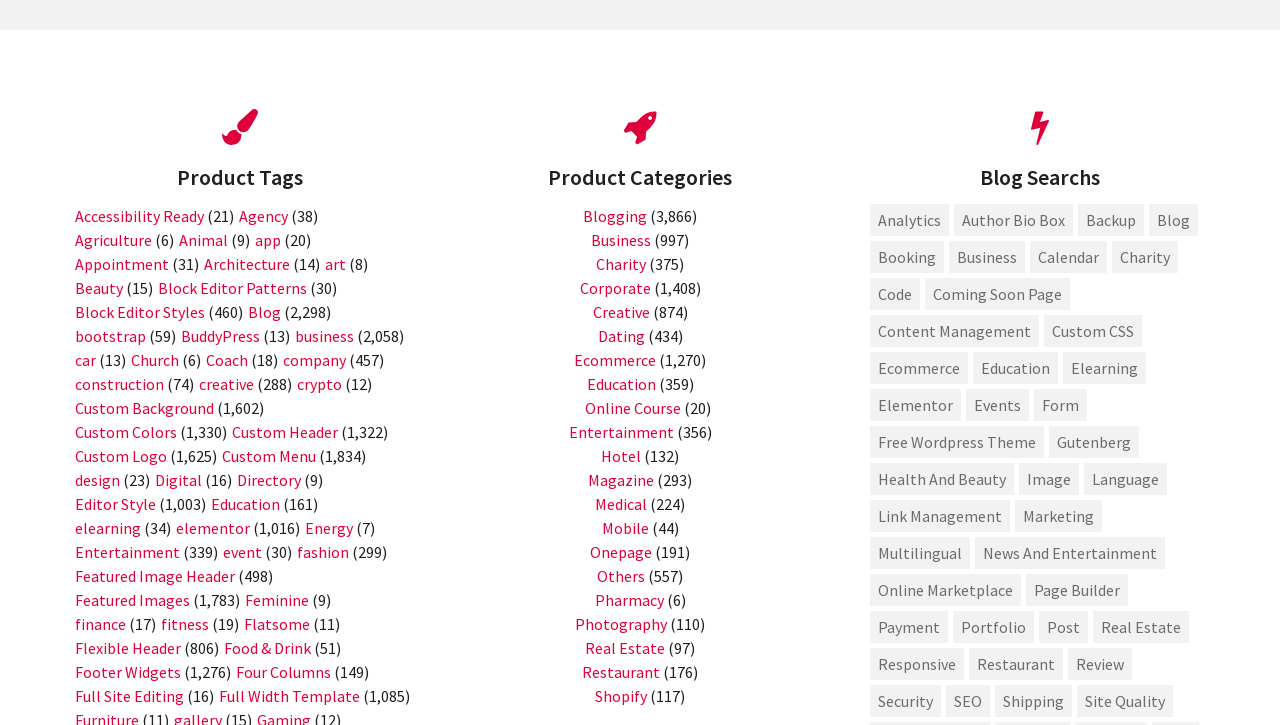Provide a one-word or brief phrase answer to the question:
What is the second category in the list?

Agency